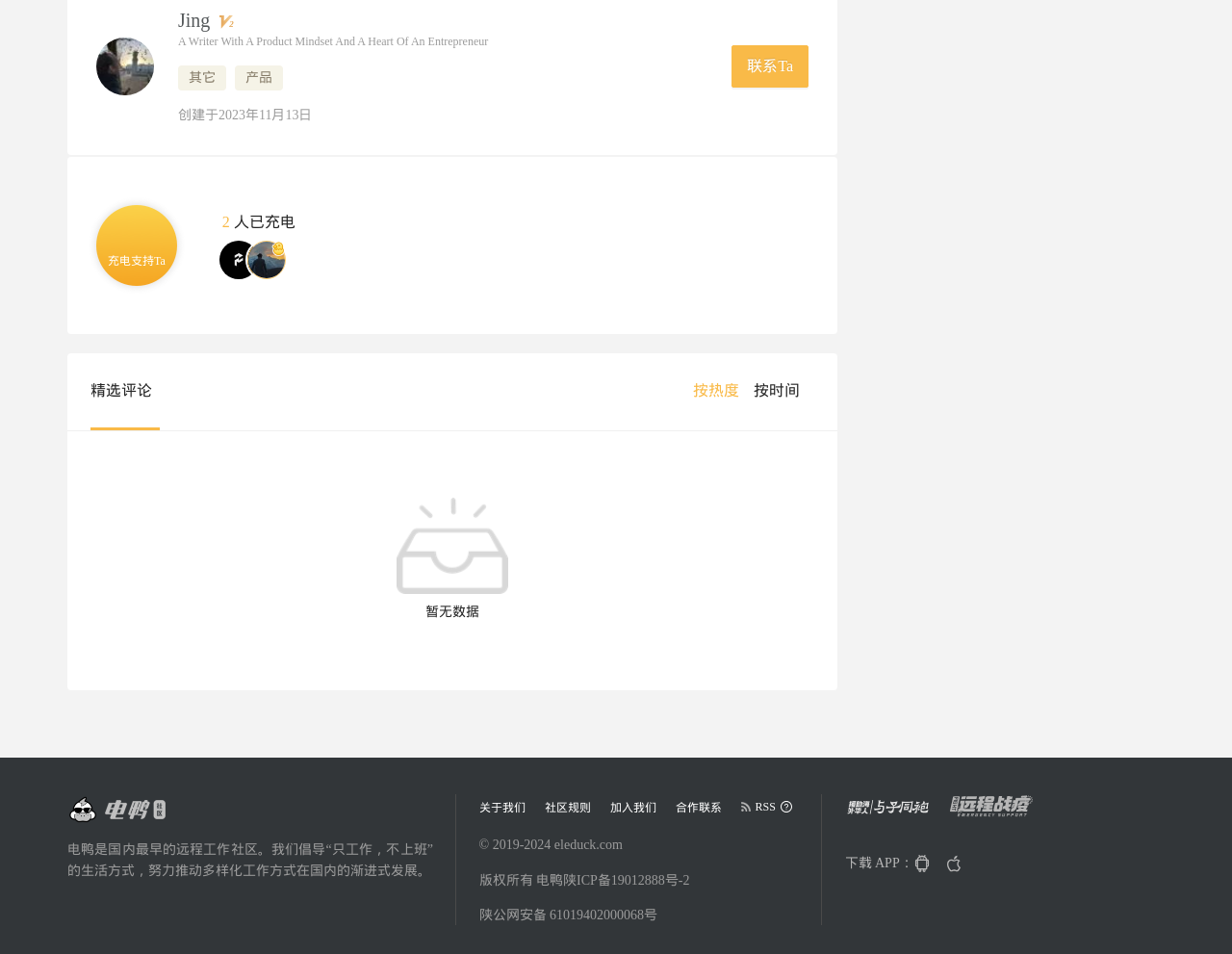Locate the bounding box coordinates of the element I should click to achieve the following instruction: "Download APP".

[0.686, 0.897, 0.741, 0.912]